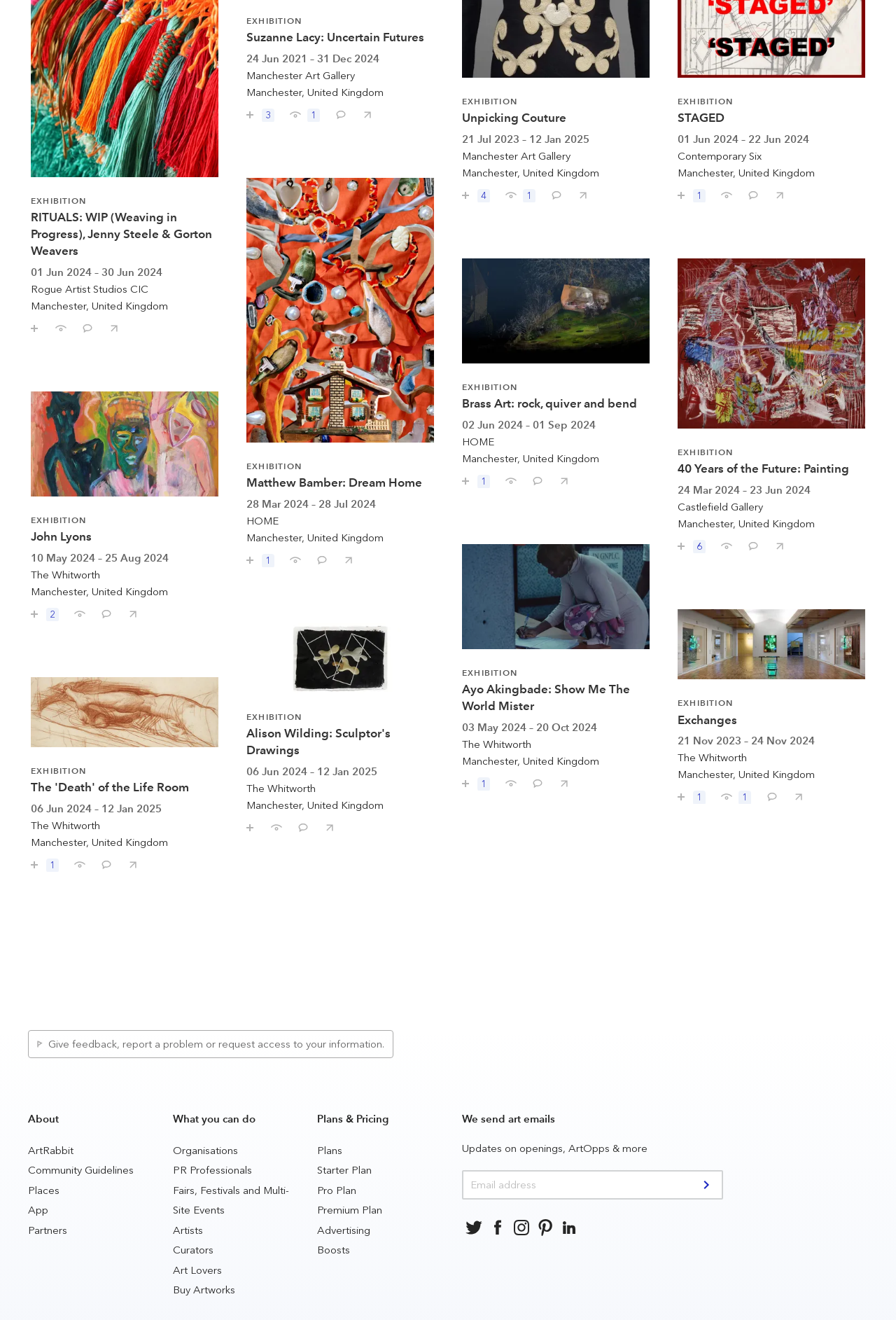What is the location of the exhibition 'Matthew Bamber: Dream Home'? Examine the screenshot and reply using just one word or a brief phrase.

HOME Manchester, United Kingdom